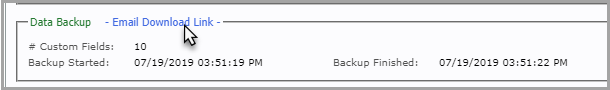Are custom fields involved in the backup?
Based on the image, provide a one-word or brief-phrase response.

Yes